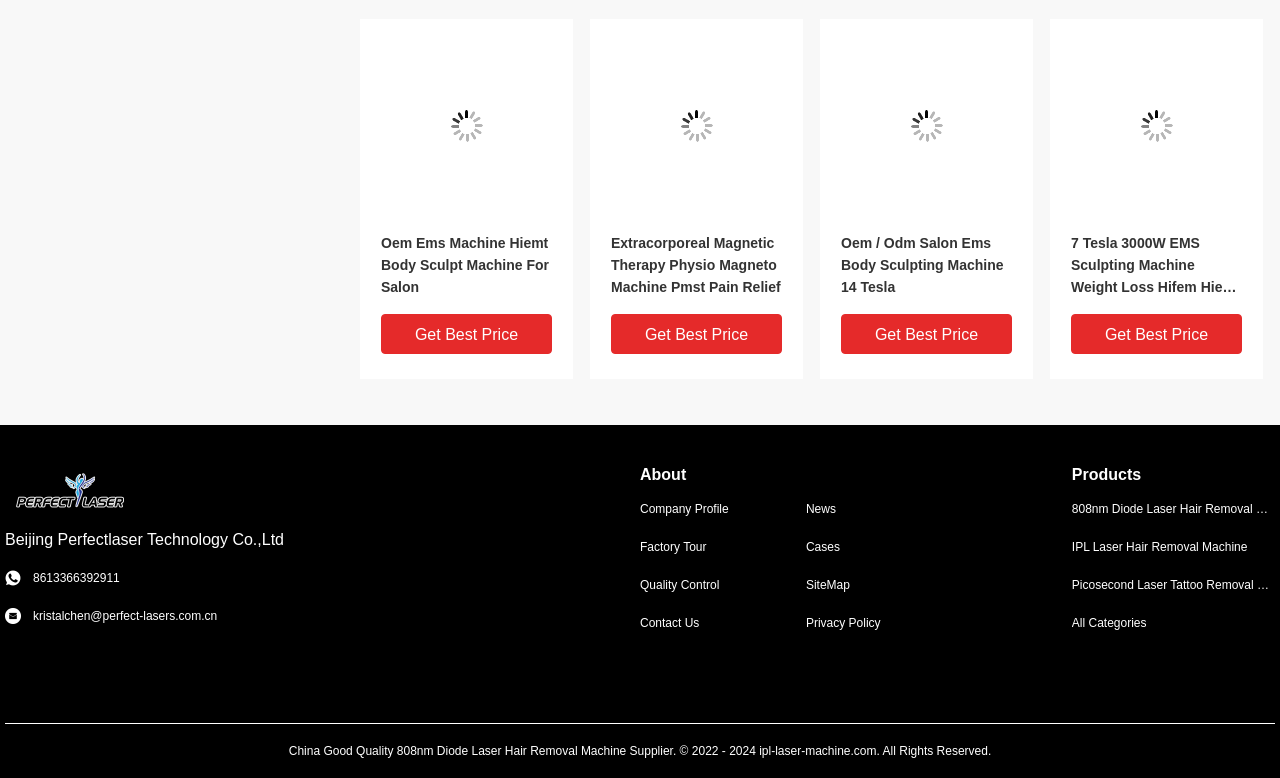What is the copyright year of the website?
Analyze the screenshot and provide a detailed answer to the question.

I found the copyright year by looking at the static text at the bottom of the webpage, which states '© 2022 - 2024 ipl-laser-machine.com. All Rights Reserved.'